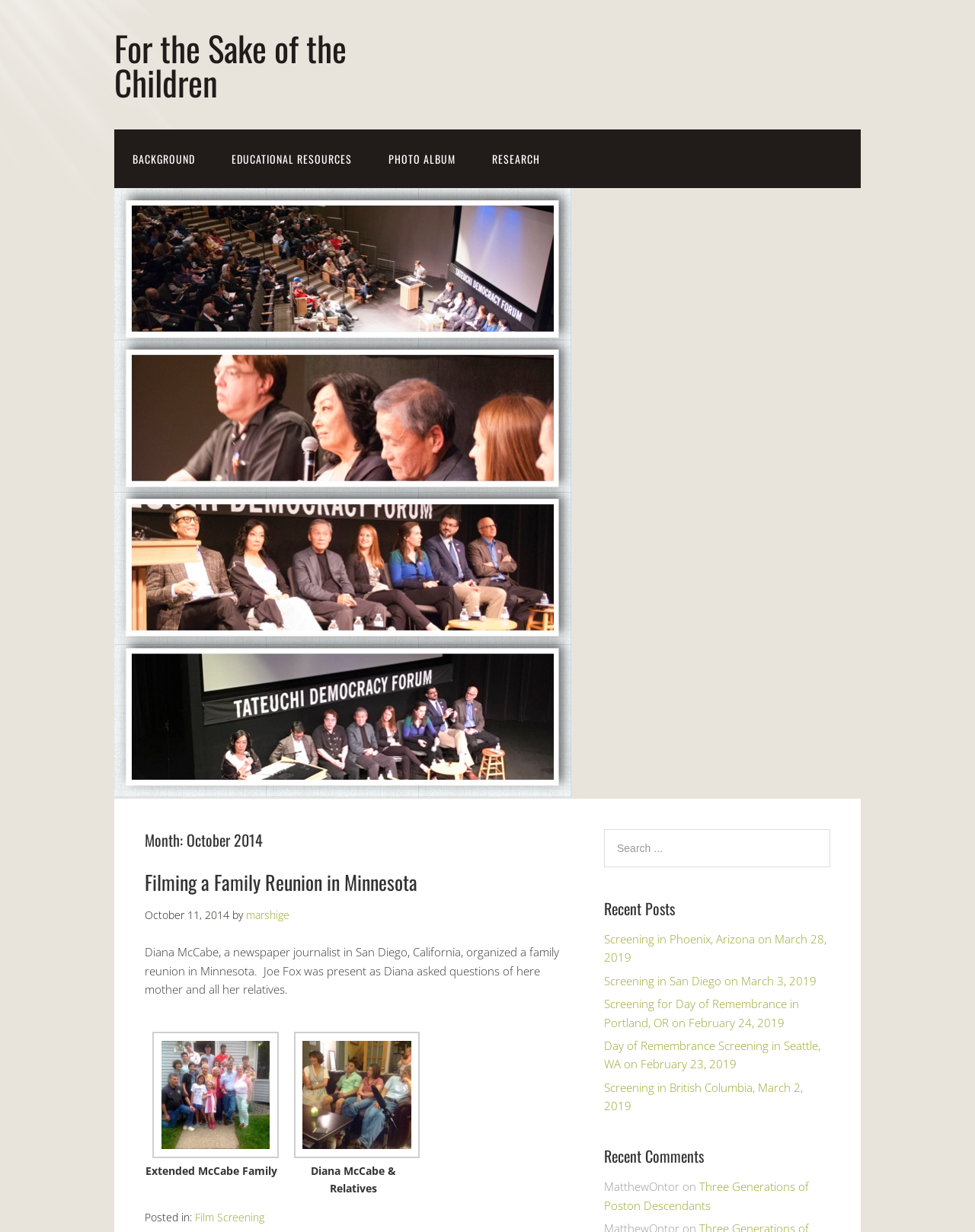What is the title of the webpage?
Please respond to the question with a detailed and informative answer.

The title of the webpage is 'For the Sake of the Children' which is also the heading element with ID 23 and bounding box coordinates [0.117, 0.025, 0.43, 0.08].